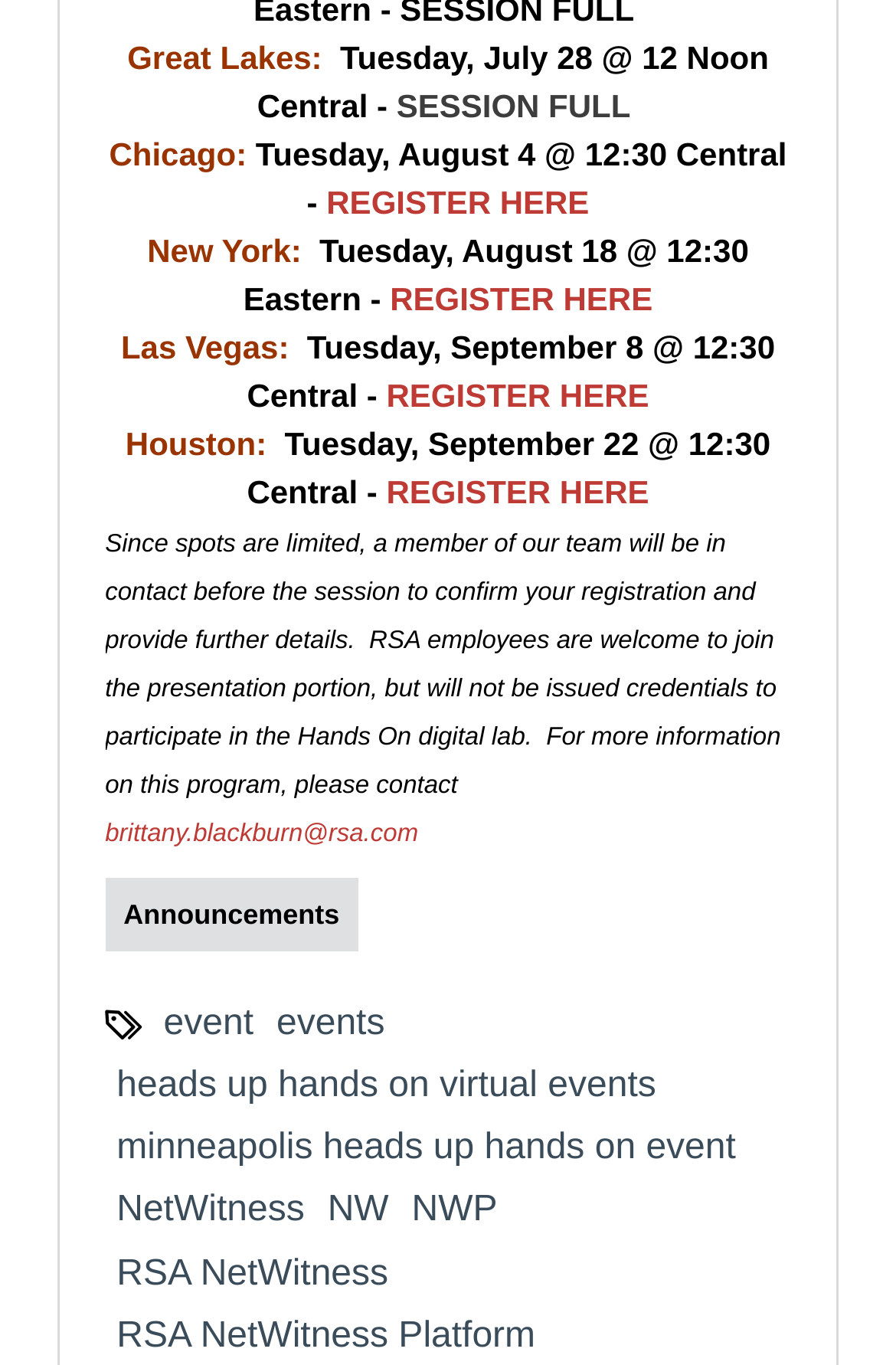Review the image closely and give a comprehensive answer to the question: What is the contact email for more information?

The static text 'For more information on this program, please contact' is followed by a link 'brittany.blackburn@rsa.com', which implies that this is the contact email for more information about the program.